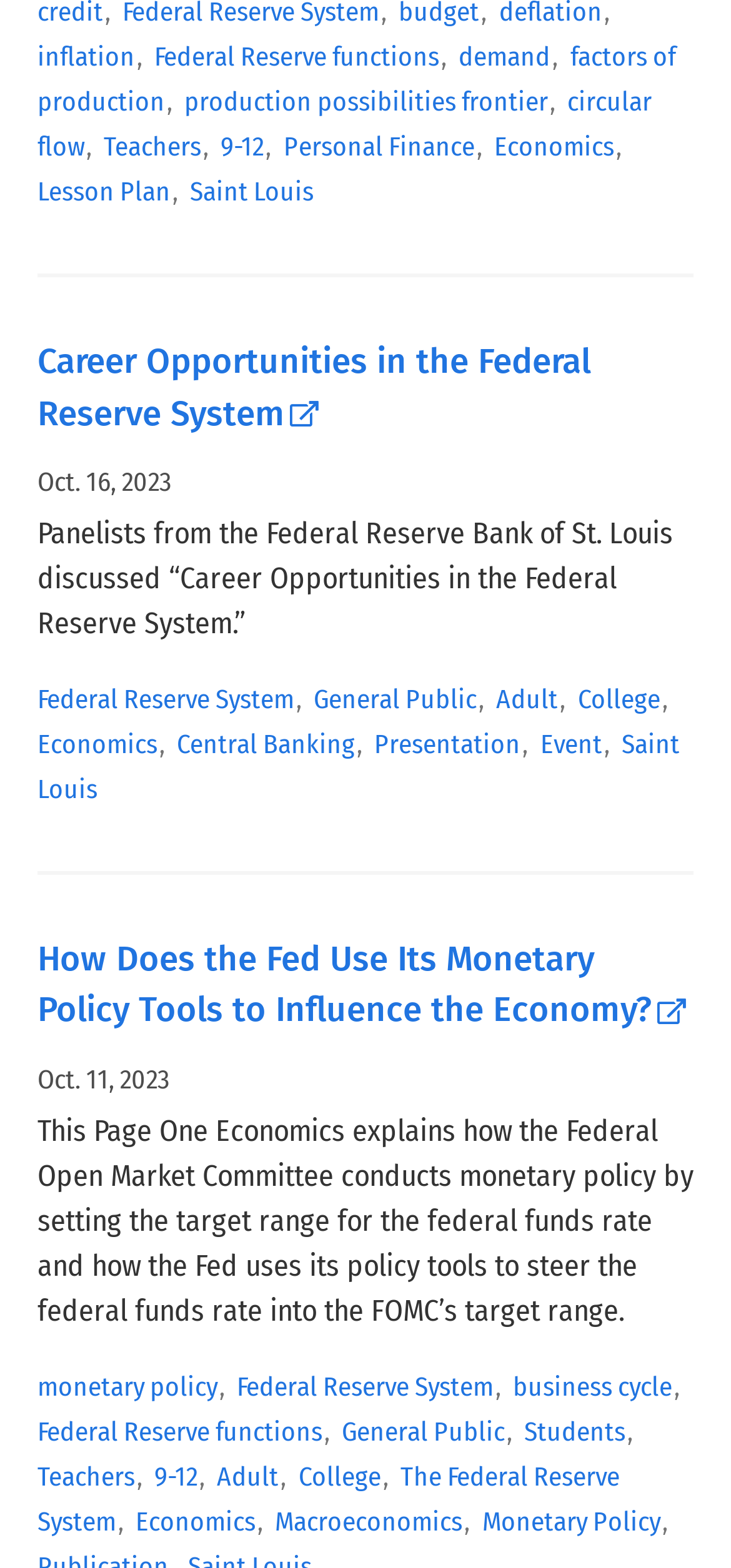Please identify the bounding box coordinates of the element's region that should be clicked to execute the following instruction: "Apply search term of Federal Reserve System to generate new search results.". The bounding box coordinates must be four float numbers between 0 and 1, i.e., [left, top, right, bottom].

[0.051, 0.436, 0.403, 0.456]